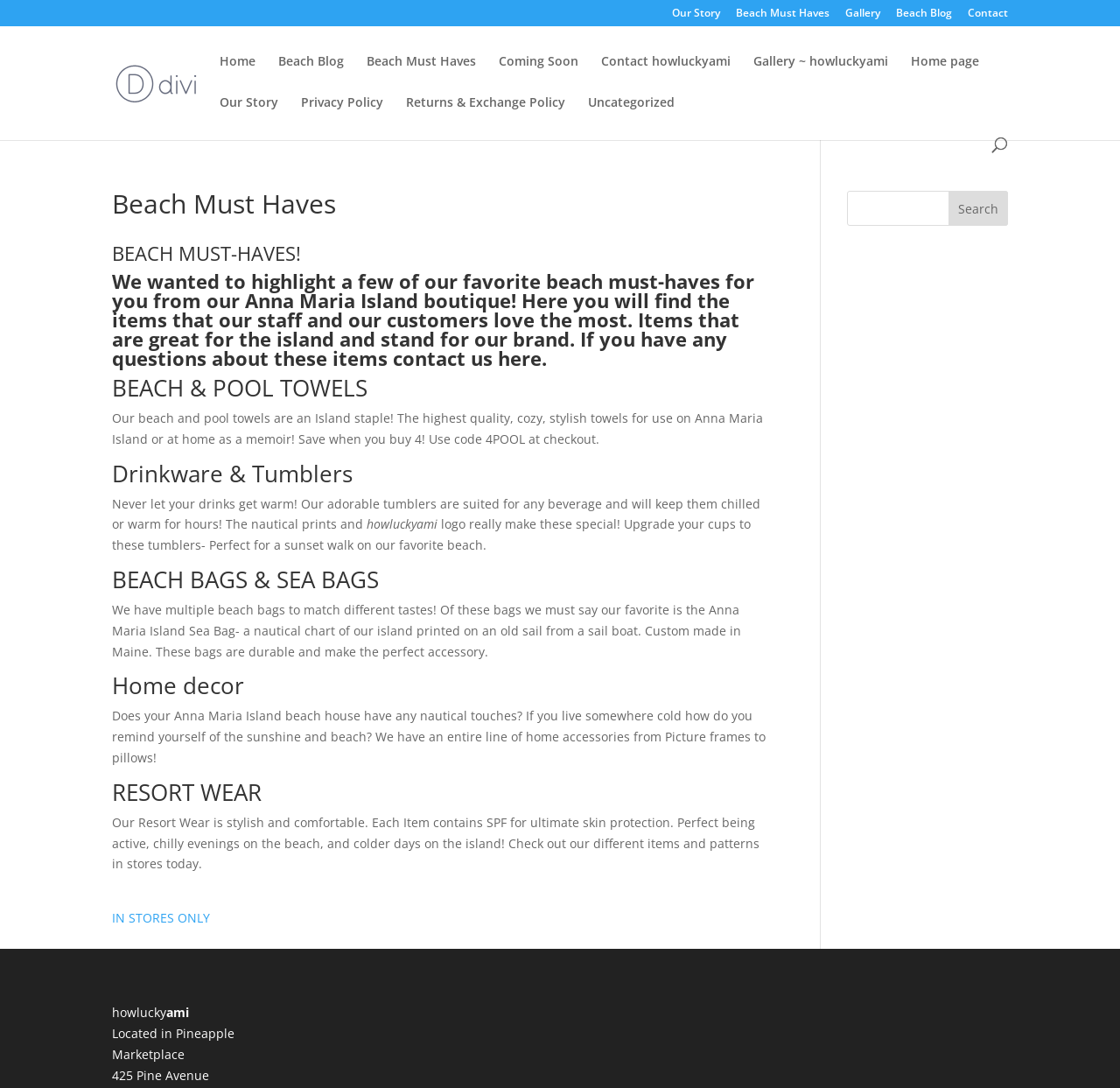What is the special feature of the Anna Maria Island Sea Bag?
Based on the image, provide your answer in one word or phrase.

Nautical chart of the island printed on an old sail